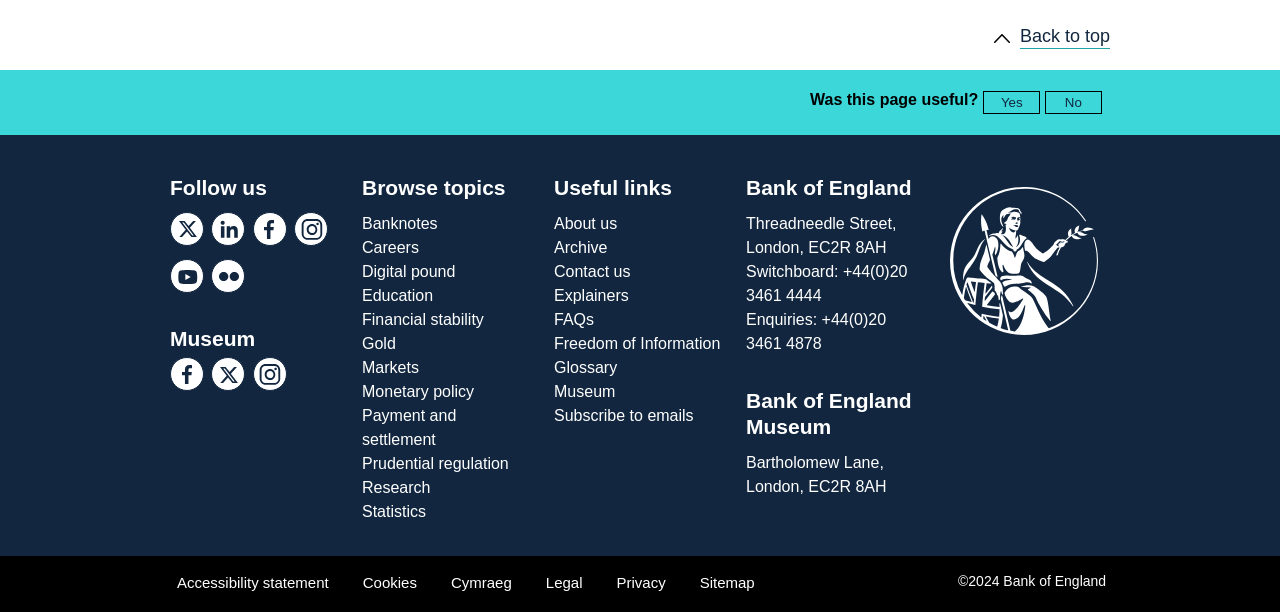Determine the bounding box of the UI component based on this description: "Prudential regulation". The bounding box coordinates should be four float values between 0 and 1, i.e., [left, top, right, bottom].

[0.283, 0.744, 0.397, 0.771]